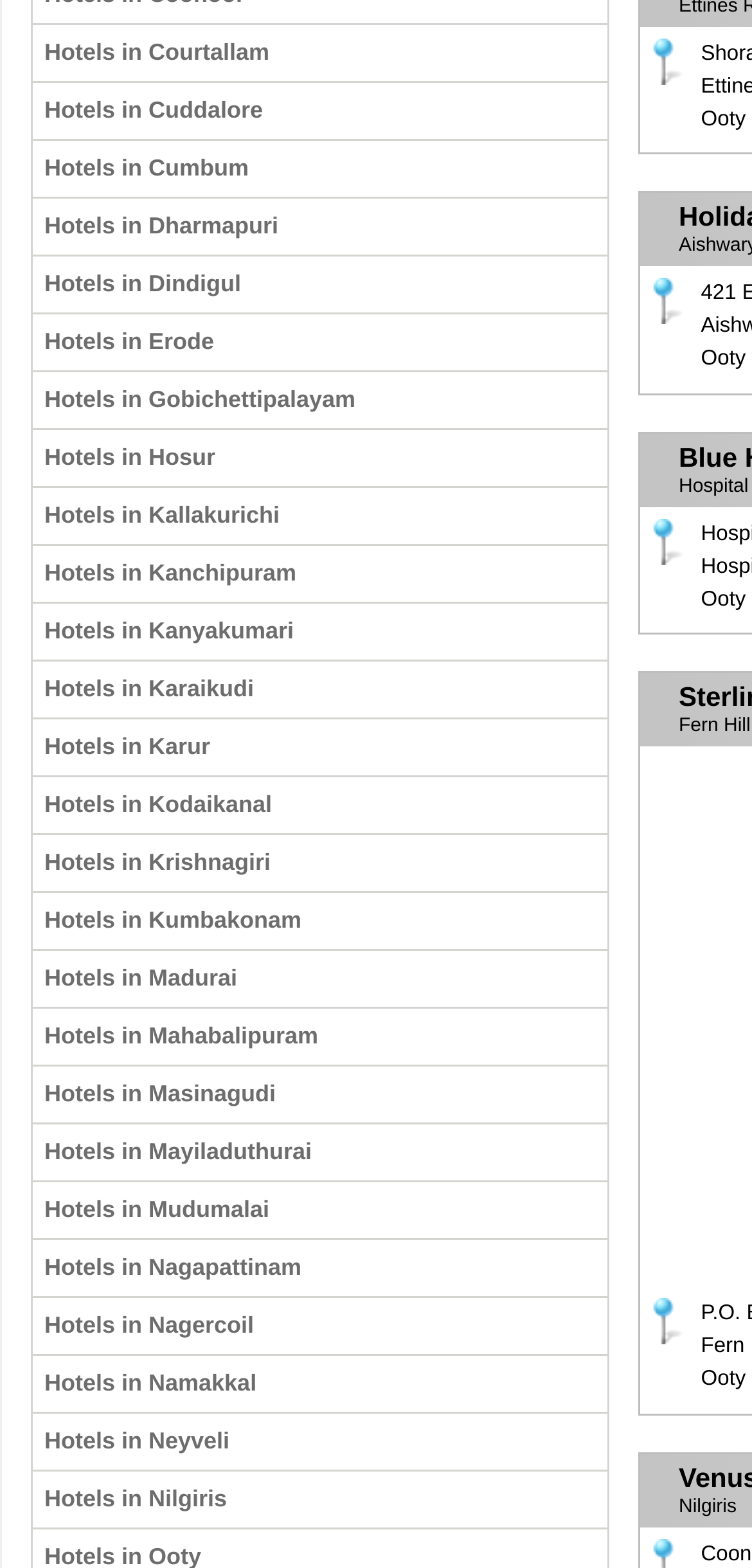Pinpoint the bounding box coordinates of the clickable area needed to execute the instruction: "Click on 'Click for a Quote - Coving Baildon'". The coordinates should be specified as four float numbers between 0 and 1, i.e., [left, top, right, bottom].

None